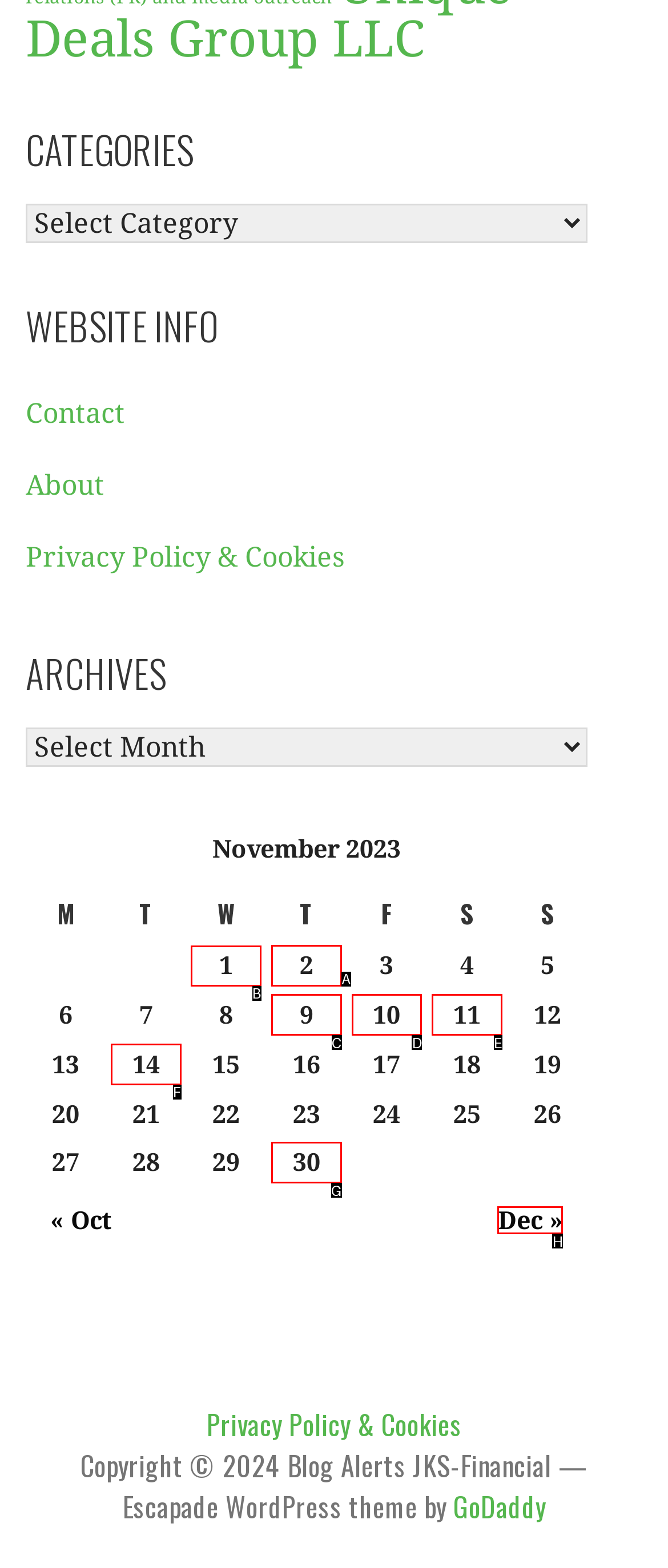Identify the HTML element to click to execute this task: Read posts published on November 1, 2023 Respond with the letter corresponding to the proper option.

B